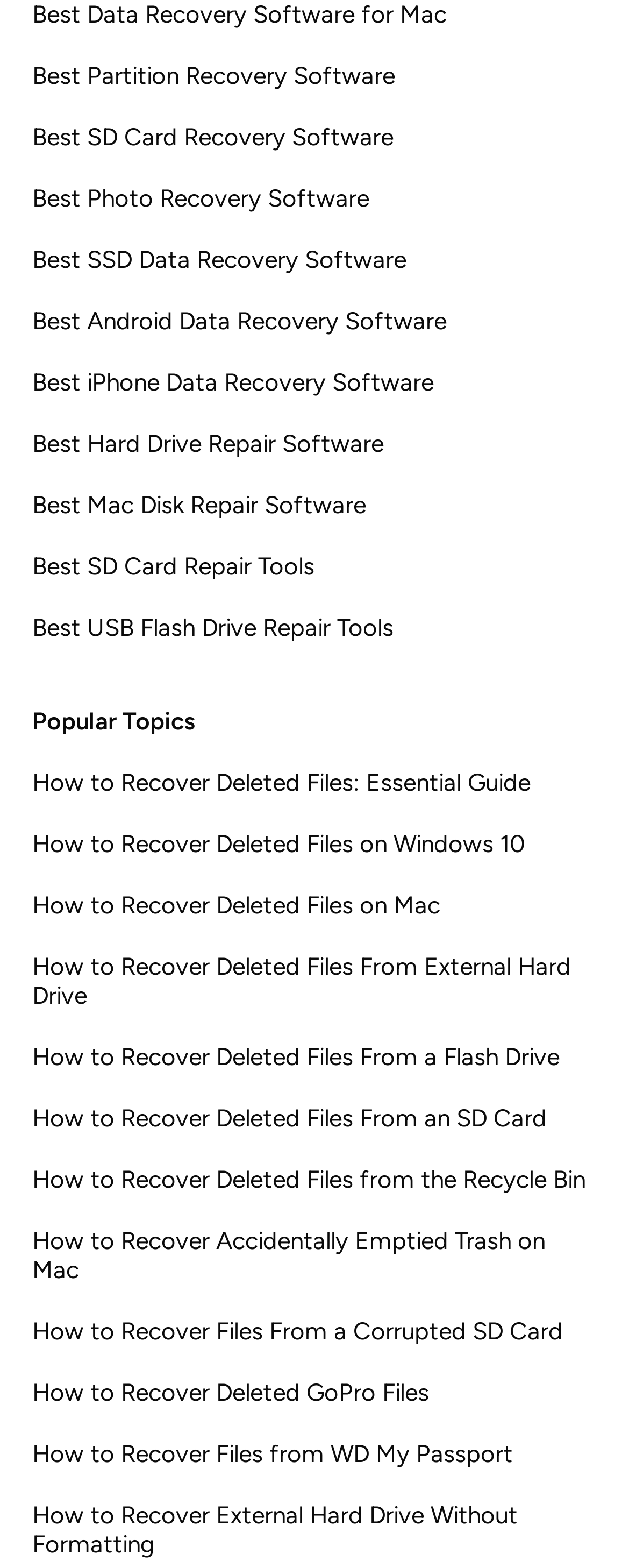Please locate the bounding box coordinates of the element that should be clicked to achieve the given instruction: "Check out Best iPhone Data Recovery Software".

[0.051, 0.234, 0.71, 0.253]